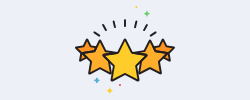Please answer the following question using a single word or phrase: 
What is the purpose of the stars in the image?

To rate an app or service